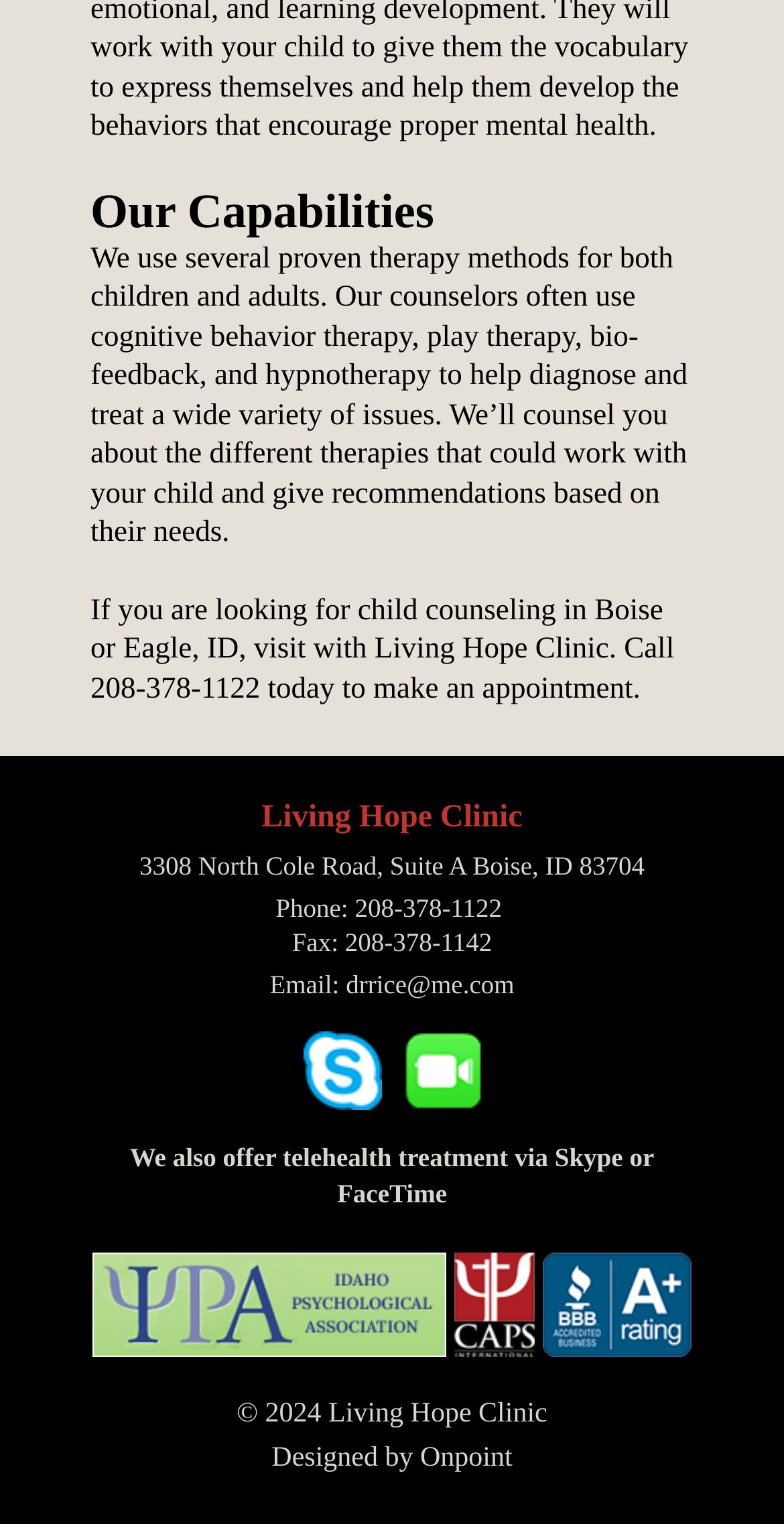What is the alternative to in-person counseling offered by Living Hope Clinic?
Based on the screenshot, respond with a single word or phrase.

telehealth treatment via Skype or FaceTime